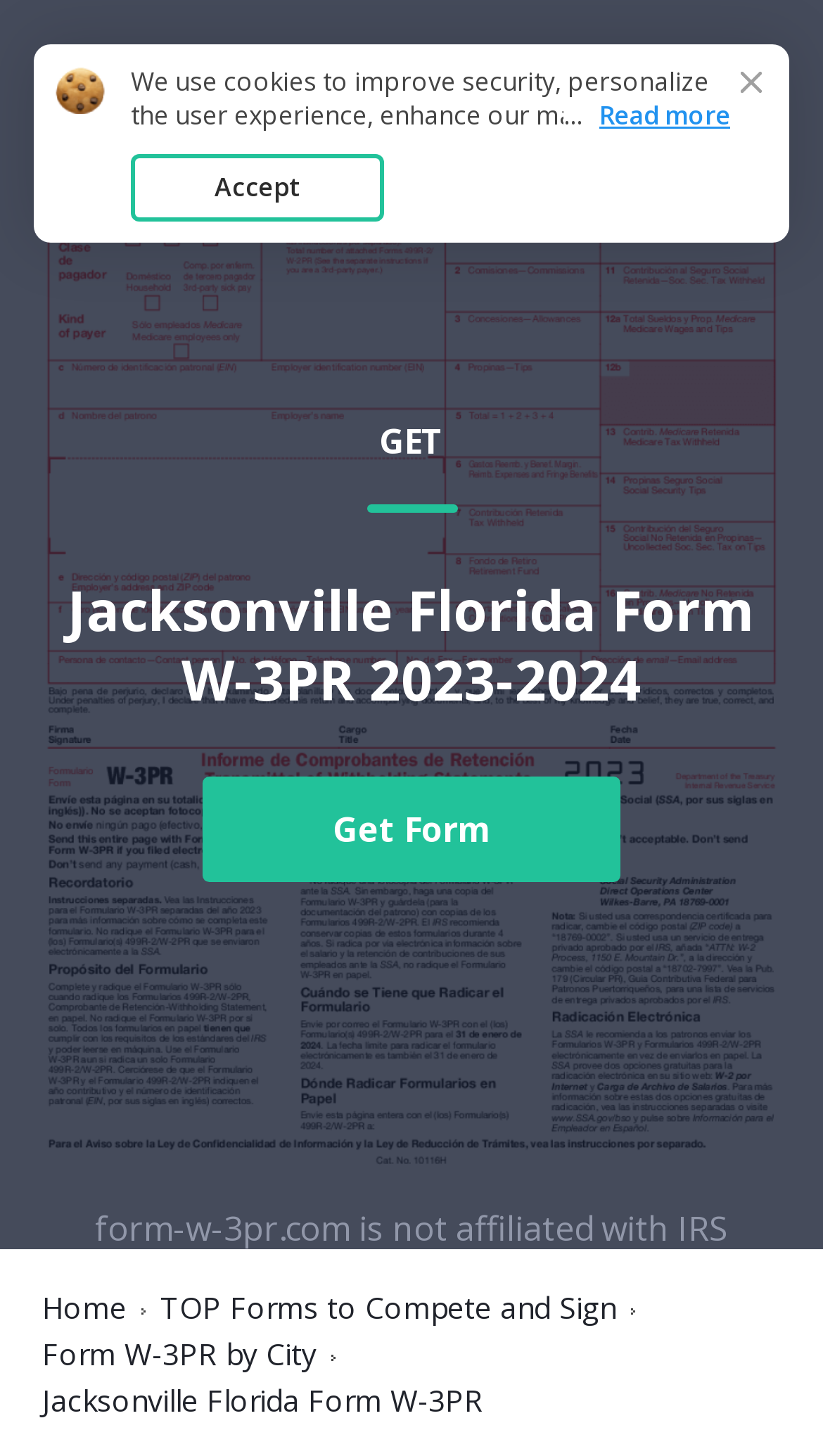Please identify the primary heading of the webpage and give its text content.

Jacksonville Florida Form W-3PR 2023-2024